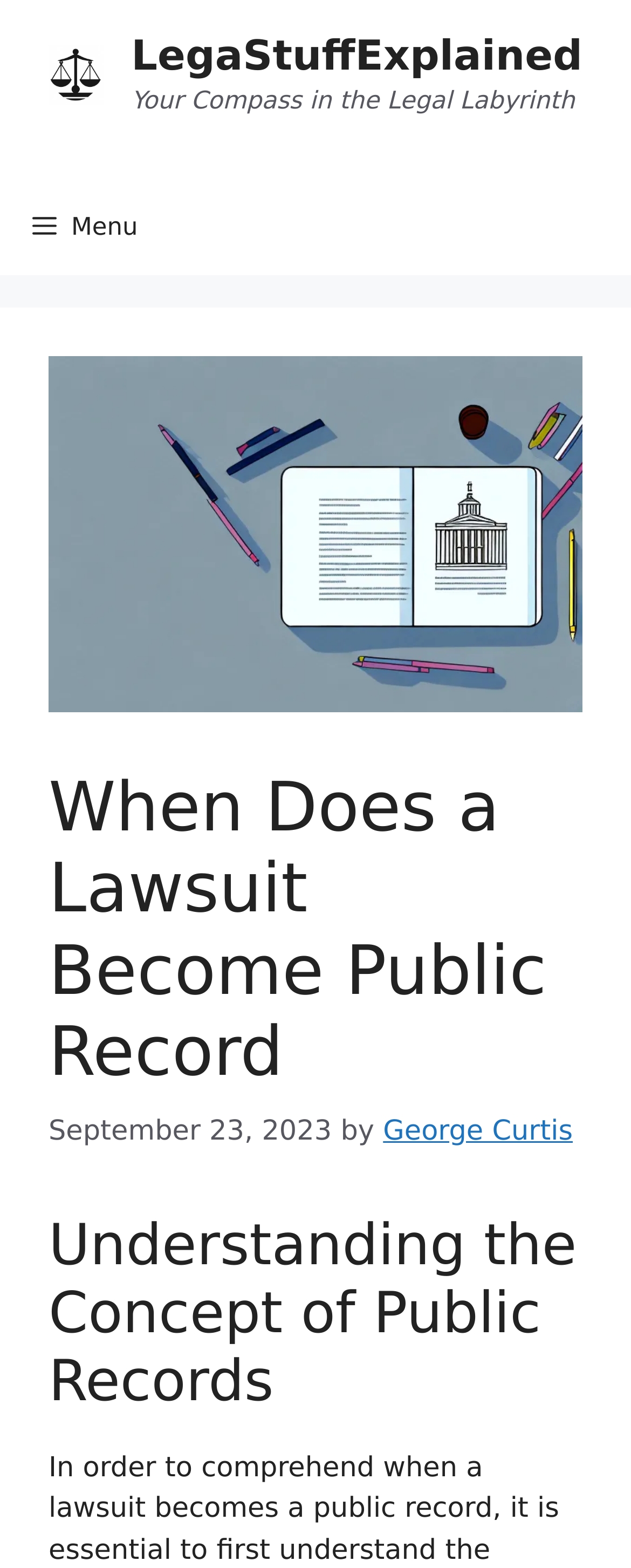What is the primary heading on this webpage?

When Does a Lawsuit Become Public Record